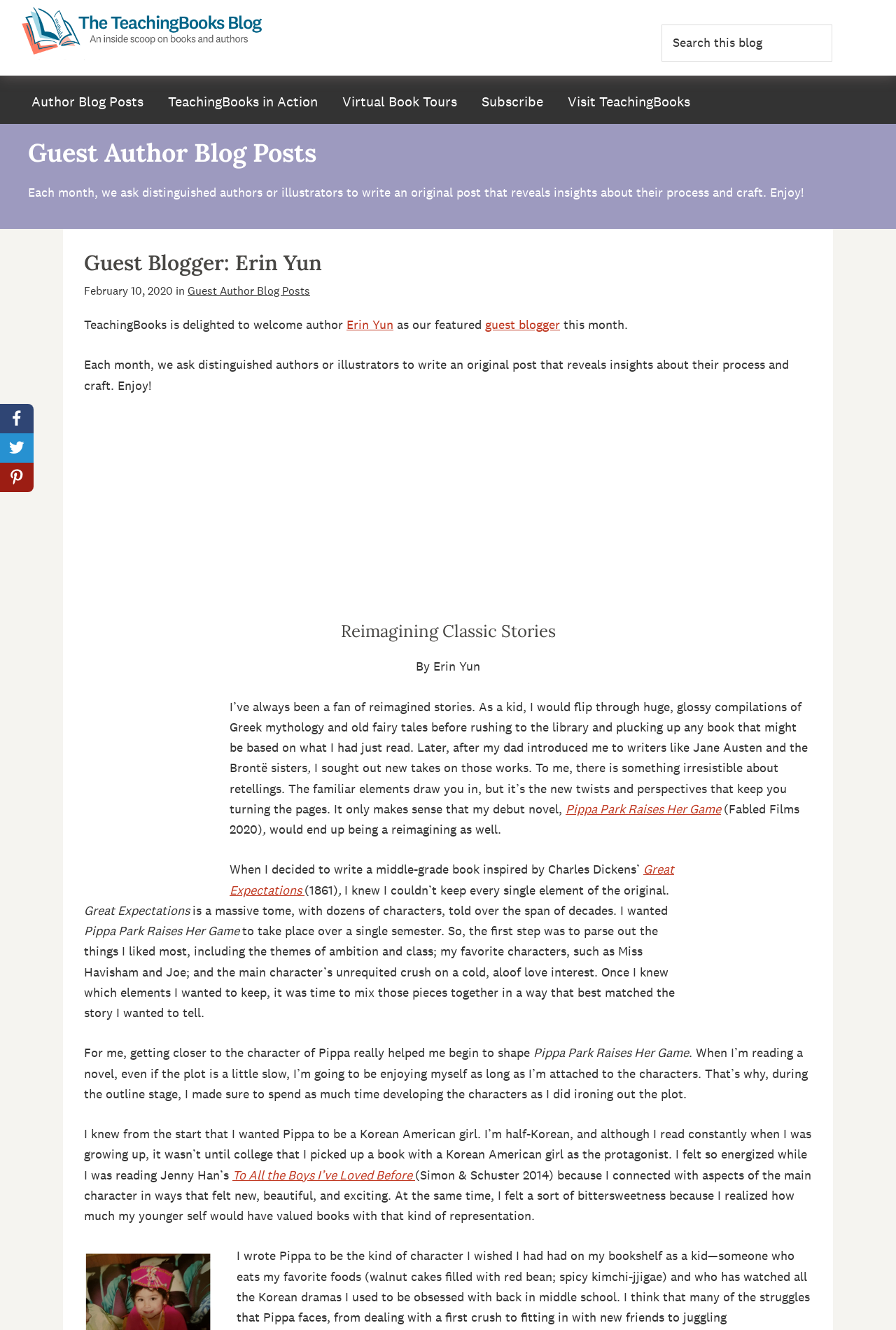Determine the bounding box coordinates for the HTML element mentioned in the following description: "Custom Vacations". The coordinates should be a list of four floats ranging from 0 to 1, represented as [left, top, right, bottom].

None